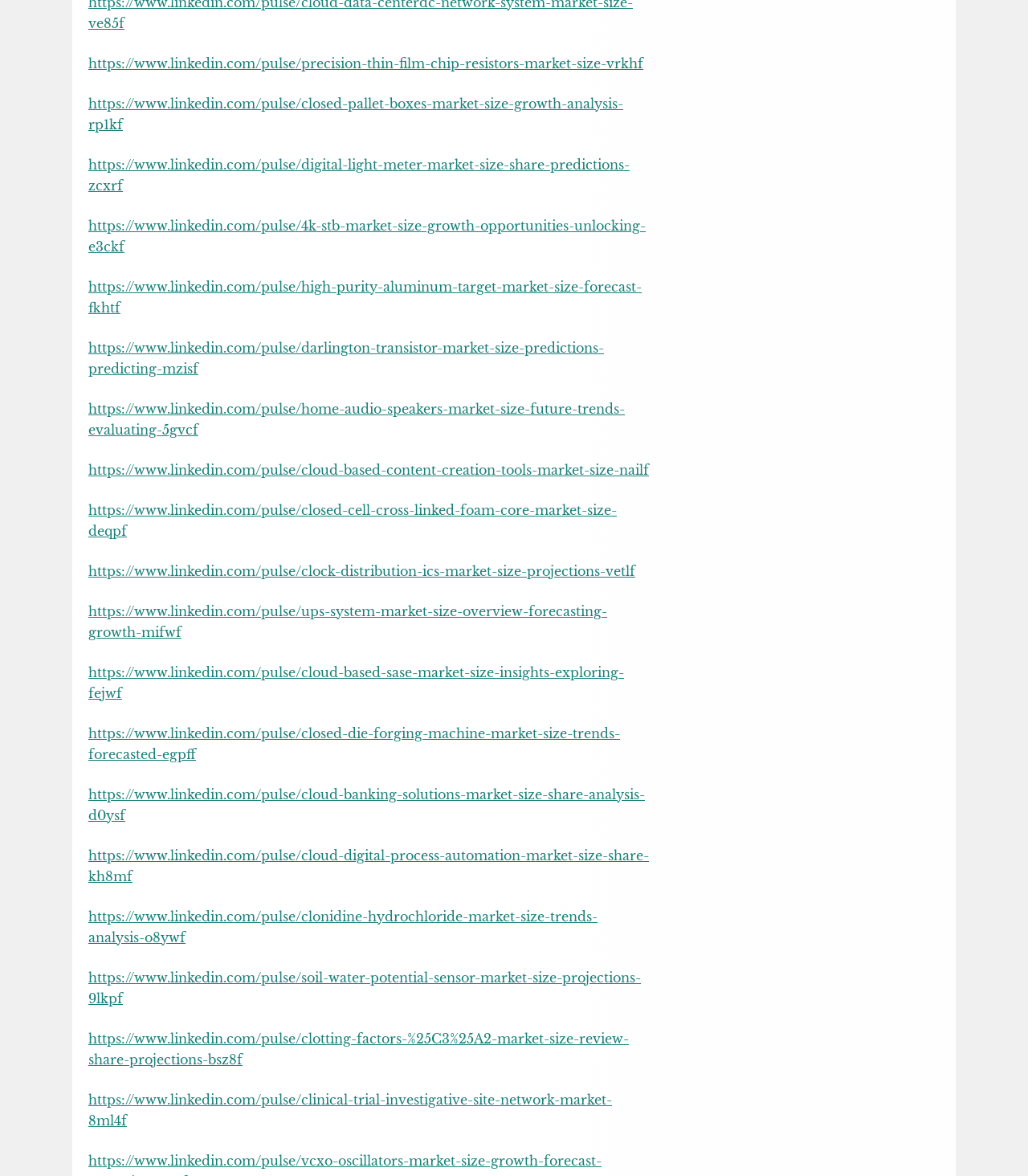Please predict the bounding box coordinates of the element's region where a click is necessary to complete the following instruction: "Explore high purity aluminum target market size". The coordinates should be represented by four float numbers between 0 and 1, i.e., [left, top, right, bottom].

[0.086, 0.237, 0.624, 0.268]